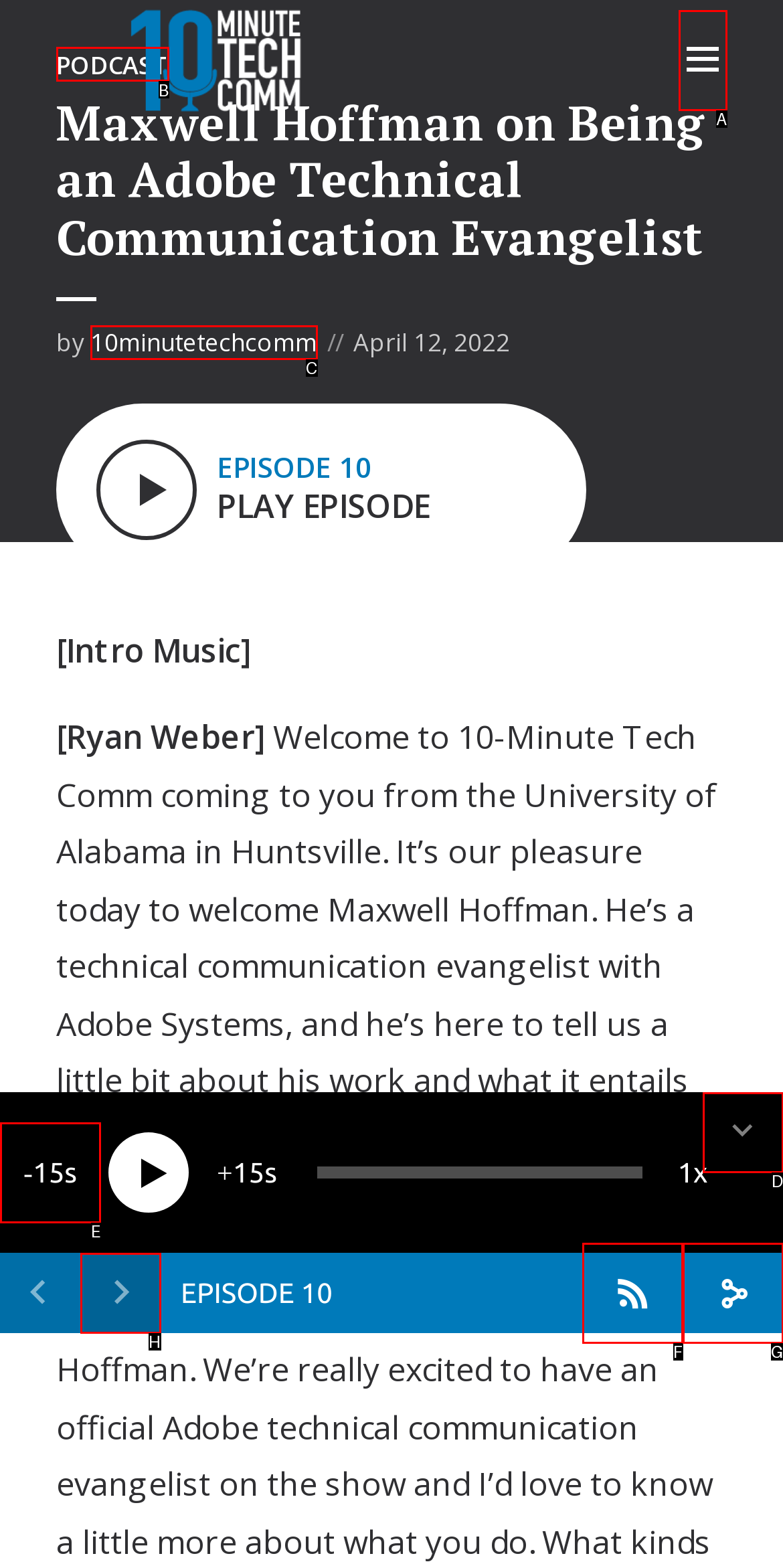Which lettered UI element aligns with this description: parent_node: EPISODE 10
Provide your answer using the letter from the available choices.

H